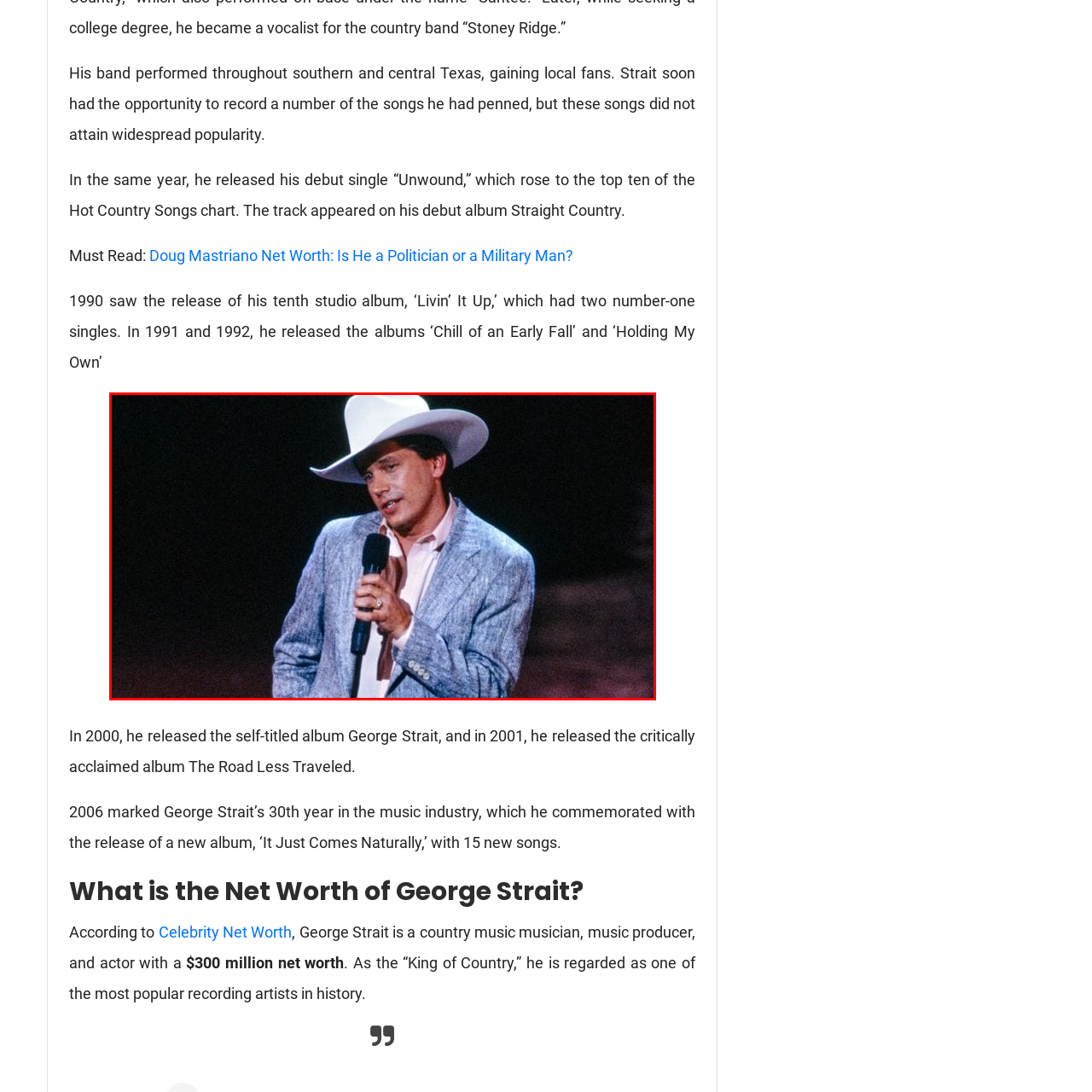View the image surrounded by the red border, What is the color of George Strait's blazer?
 Answer using a single word or phrase.

Light blue